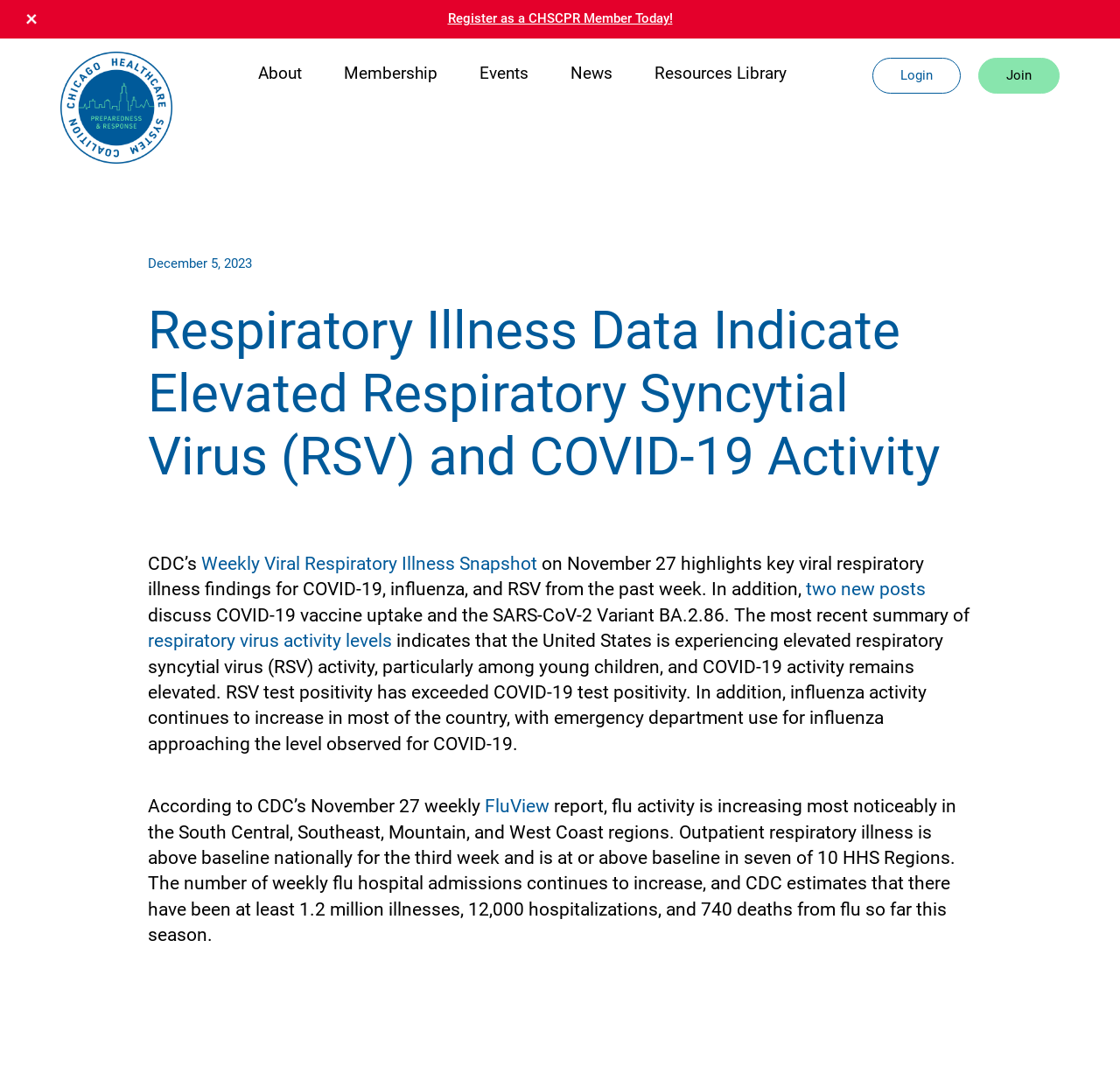What is the current status of RSV activity?
Based on the image, give a concise answer in the form of a single word or short phrase.

Elevated